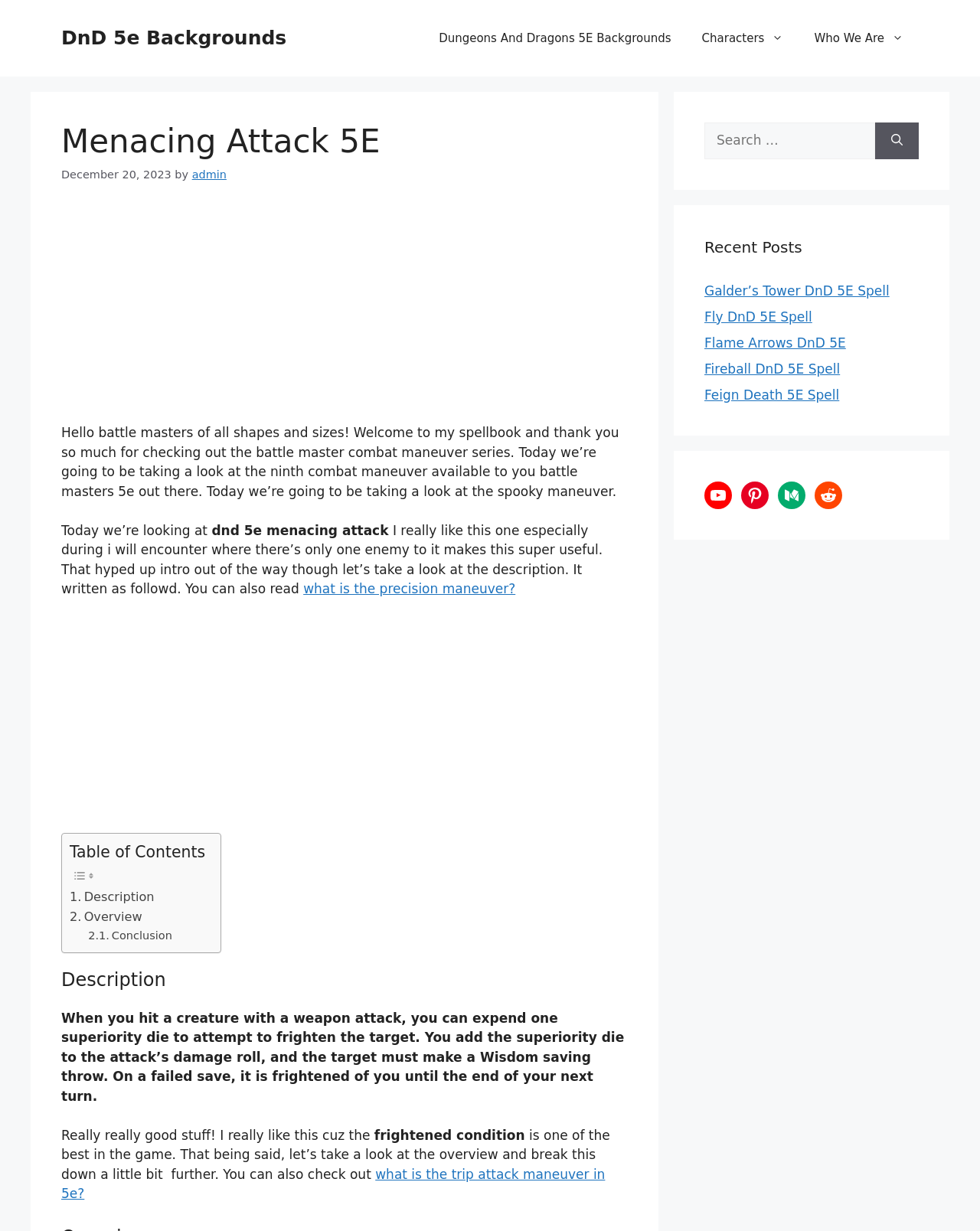Describe every aspect of the webpage in a detailed manner.

This webpage is about Dungeons and Dragons 5E, specifically focusing on the "Menacing Attack 5E" combat maneuver. At the top, there is a banner with a link to "DnD 5e Backgrounds" and a navigation menu with links to "Dungeons And Dragons 5E Backgrounds", "Characters", and "Who We Are". 

Below the navigation menu, there is a heading "Menacing Attack 5E" followed by a date "December 20, 2023" and a link to the author "admin". 

The main content of the page starts with a welcoming message to "battle masters of all shapes and sizes" and introduces the topic of the "Menacing Attack 5E" combat maneuver. The text explains that this maneuver is useful, especially when facing a single enemy. 

There are two advertisements, one above and one below the main content, both in the form of iframes. 

The main content is divided into sections, including a table of contents with links to "Description", "Overview", and "Conclusion". The "Description" section explains the rules of the "Menacing Attack 5E" combat maneuver, including the effects of frightening a creature. 

To the right of the main content, there are three complementary sections. The first section has a search box with a button to search for specific content. The second section displays recent posts, including links to other DnD 5E spells such as "Galder’s Tower", "Fly", "Flame Arrows", "Fireball", and "Feign Death". The third section has links to the website's social media profiles on YouTube, Pinterest, Medium, and Reddit.